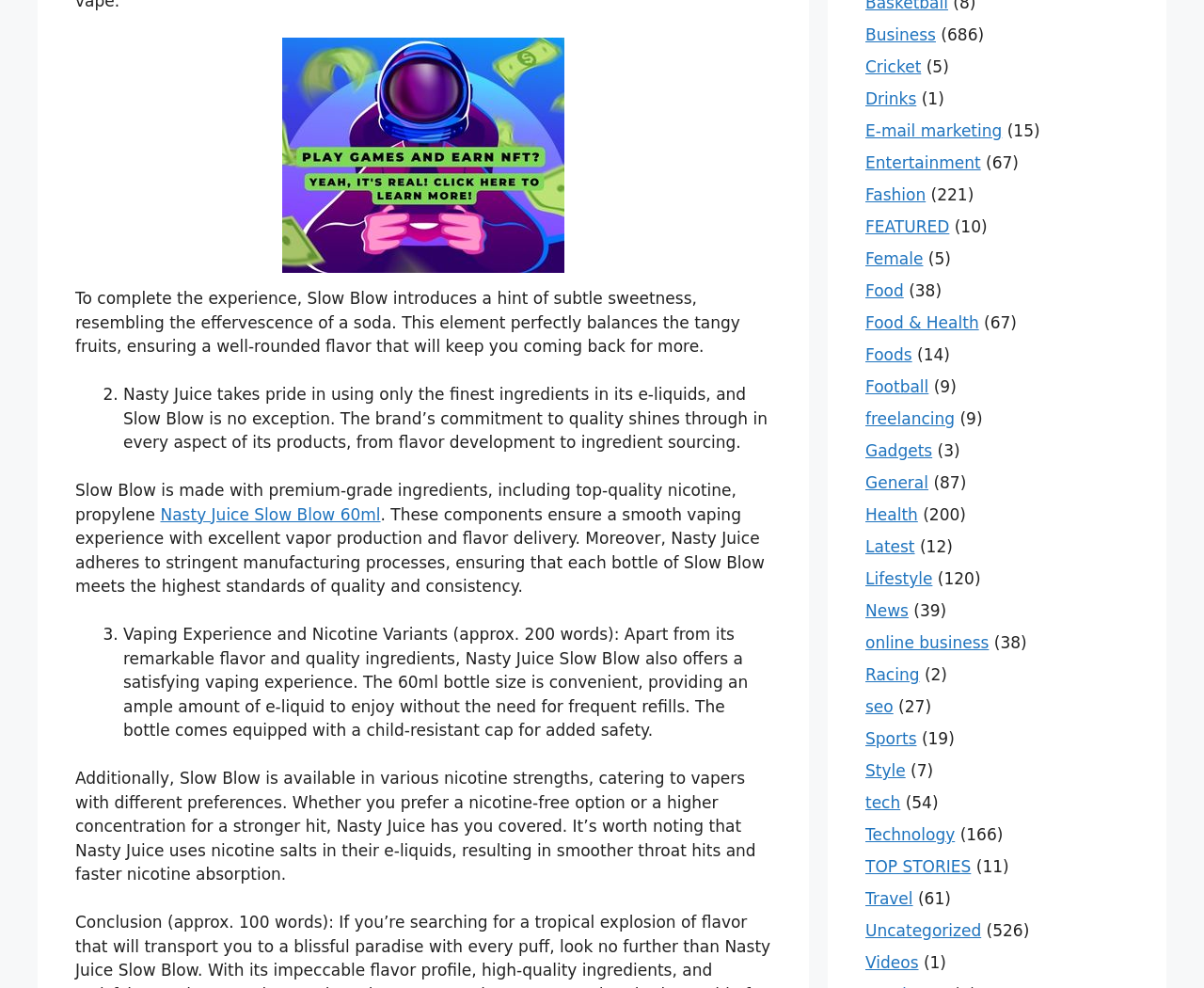Determine the bounding box coordinates of the region that needs to be clicked to achieve the task: "Explore the 'Health' category".

[0.719, 0.511, 0.762, 0.53]